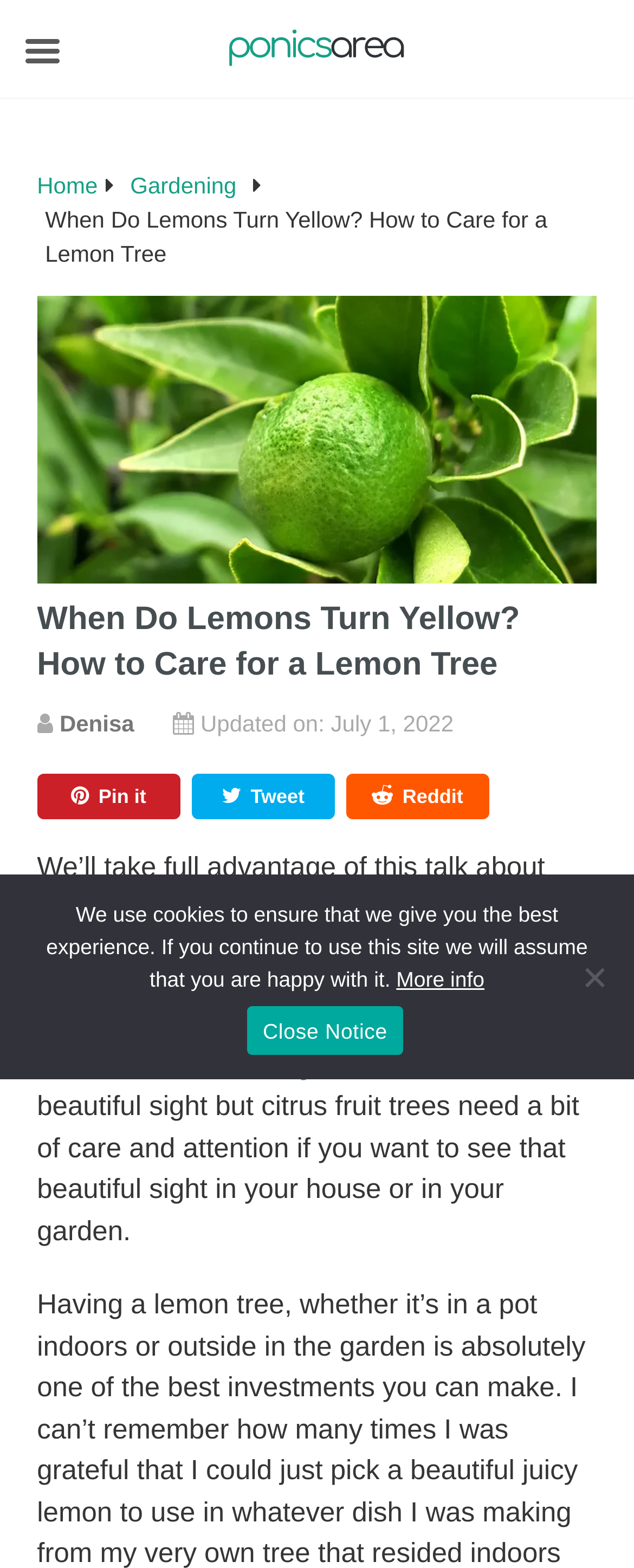Point out the bounding box coordinates of the section to click in order to follow this instruction: "go to home page".

[0.058, 0.11, 0.154, 0.126]